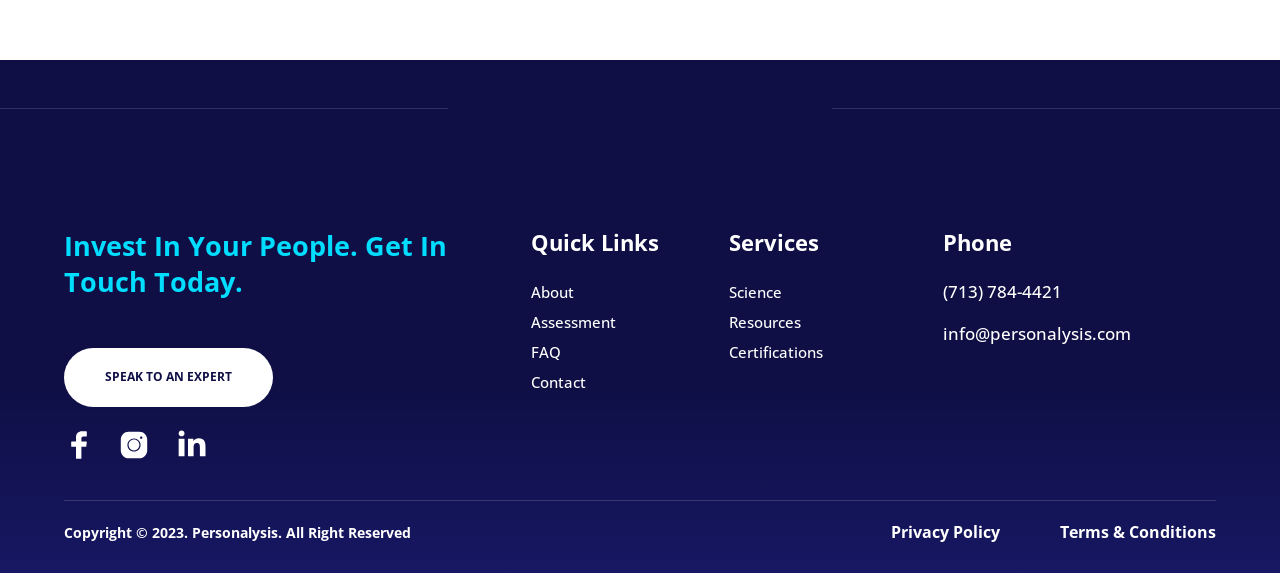Identify the bounding box coordinates necessary to click and complete the given instruction: "Call the phone number".

[0.736, 0.486, 0.829, 0.559]